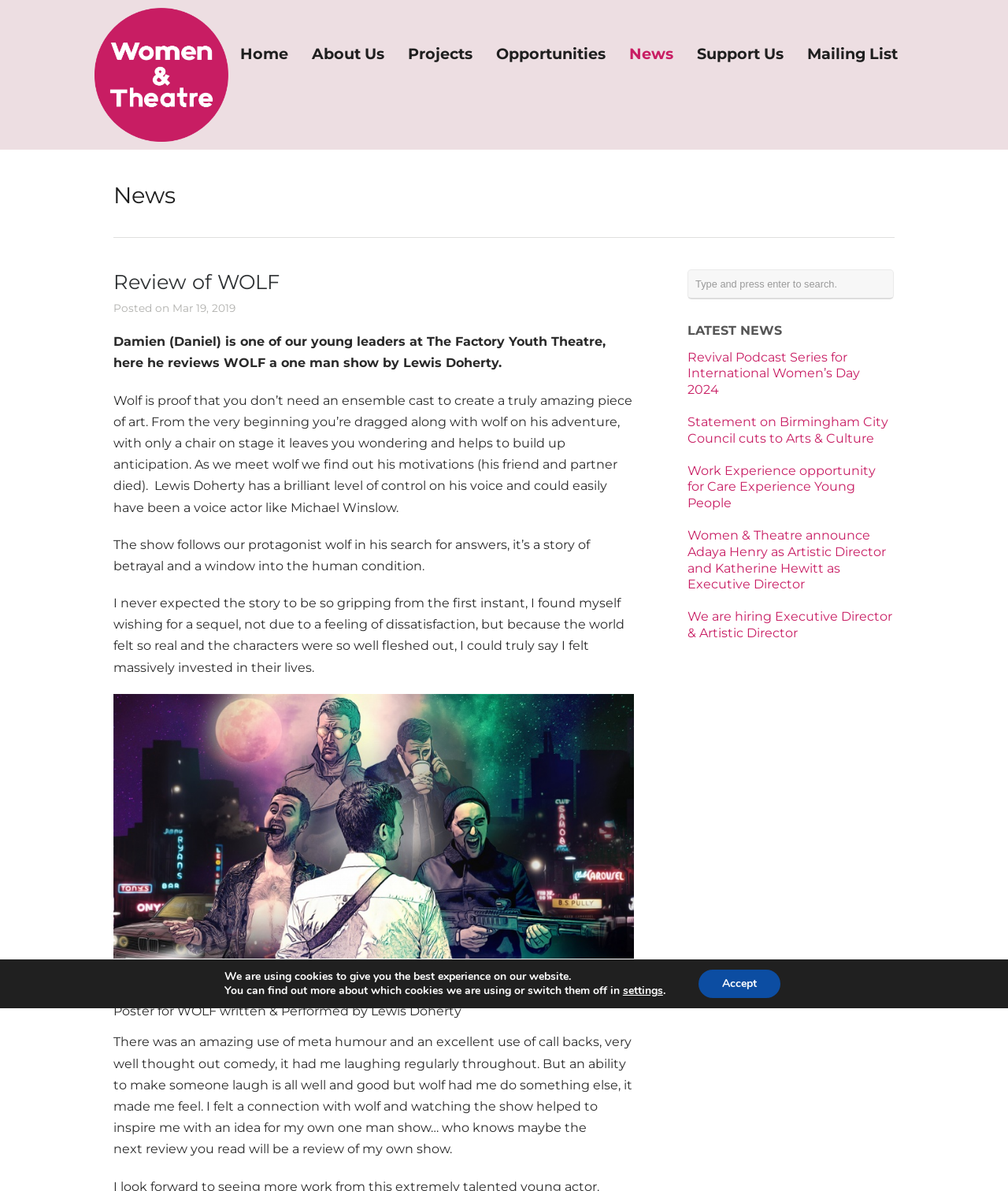Who wrote and performed the show WOLF?
Using the image provided, answer with just one word or phrase.

Lewis Doherty